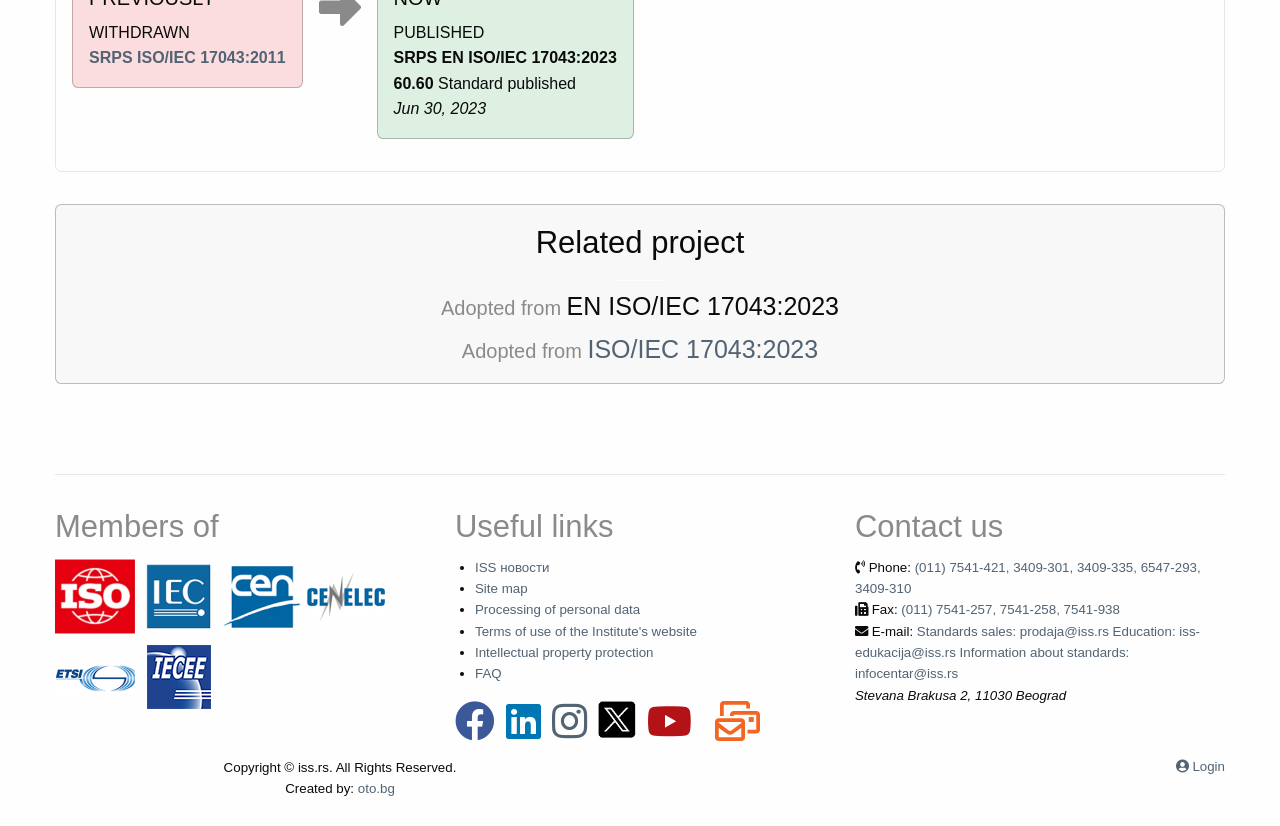Identify the bounding box coordinates of the section to be clicked to complete the task described by the following instruction: "Contact us through phone". The coordinates should be four float numbers between 0 and 1, formatted as [left, top, right, bottom].

[0.676, 0.678, 0.715, 0.696]